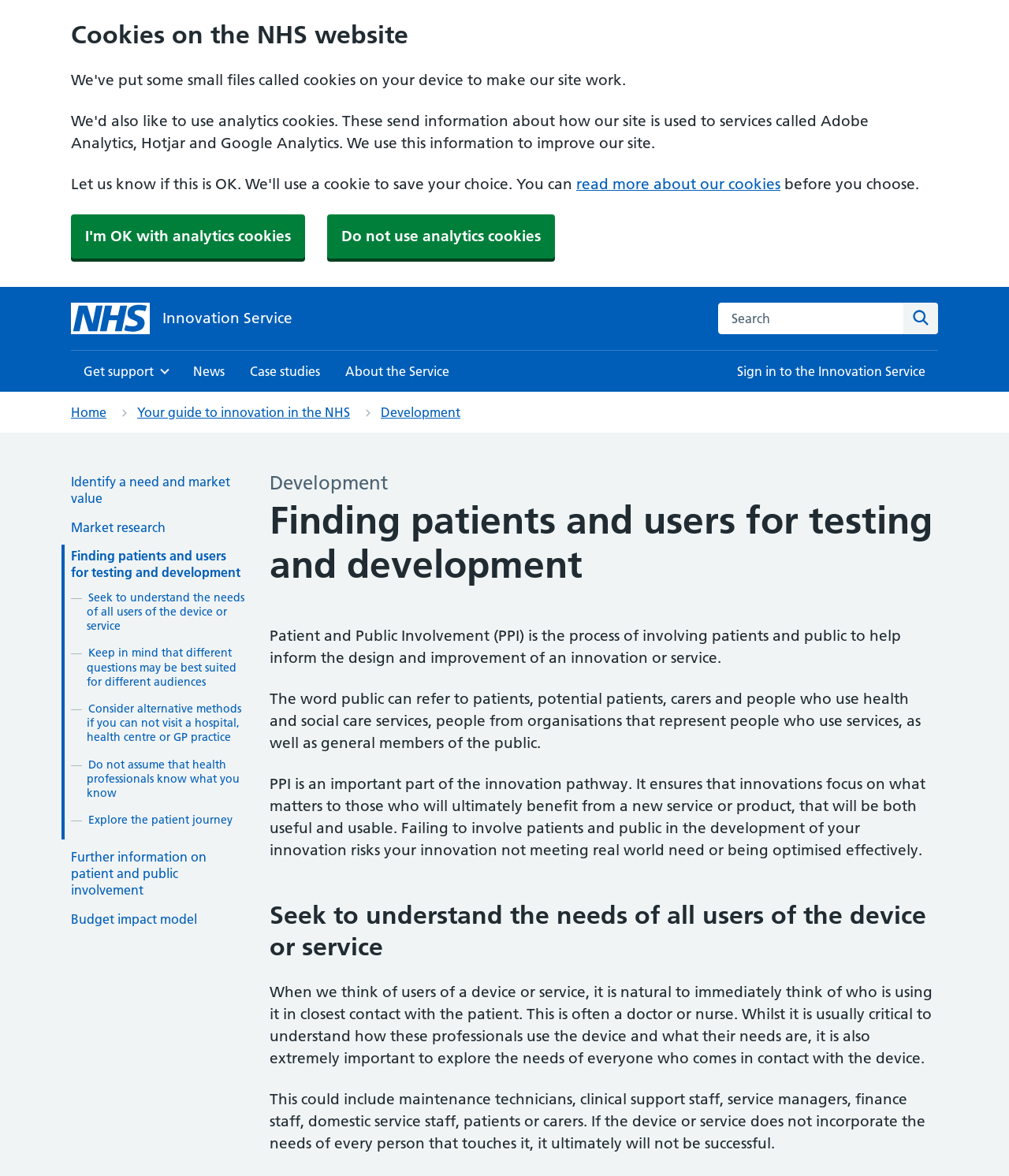Show me the bounding box coordinates of the clickable region to achieve the task as per the instruction: "Explore the patient journey".

[0.088, 0.691, 0.23, 0.703]